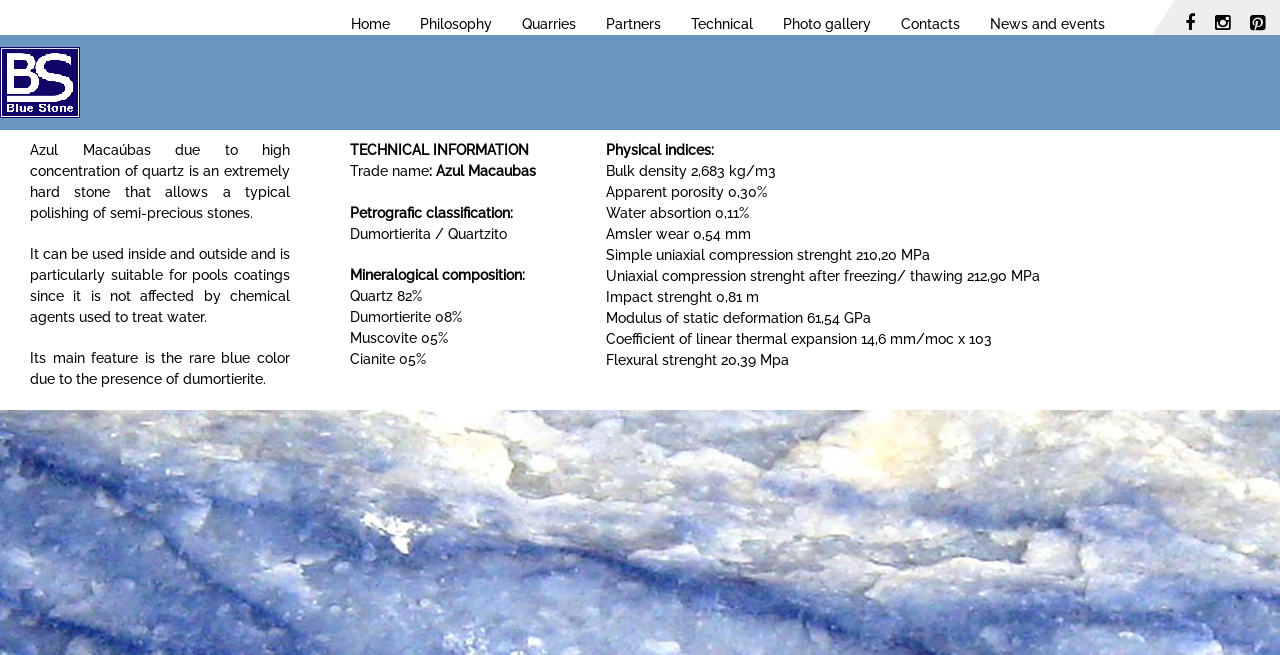What is the trade name of the stone?
Could you give a comprehensive explanation in response to this question?

I found the answer by looking at the section 'TECHNICAL INFORMATION' where it lists the trade name as 'Azul Macaubas'.